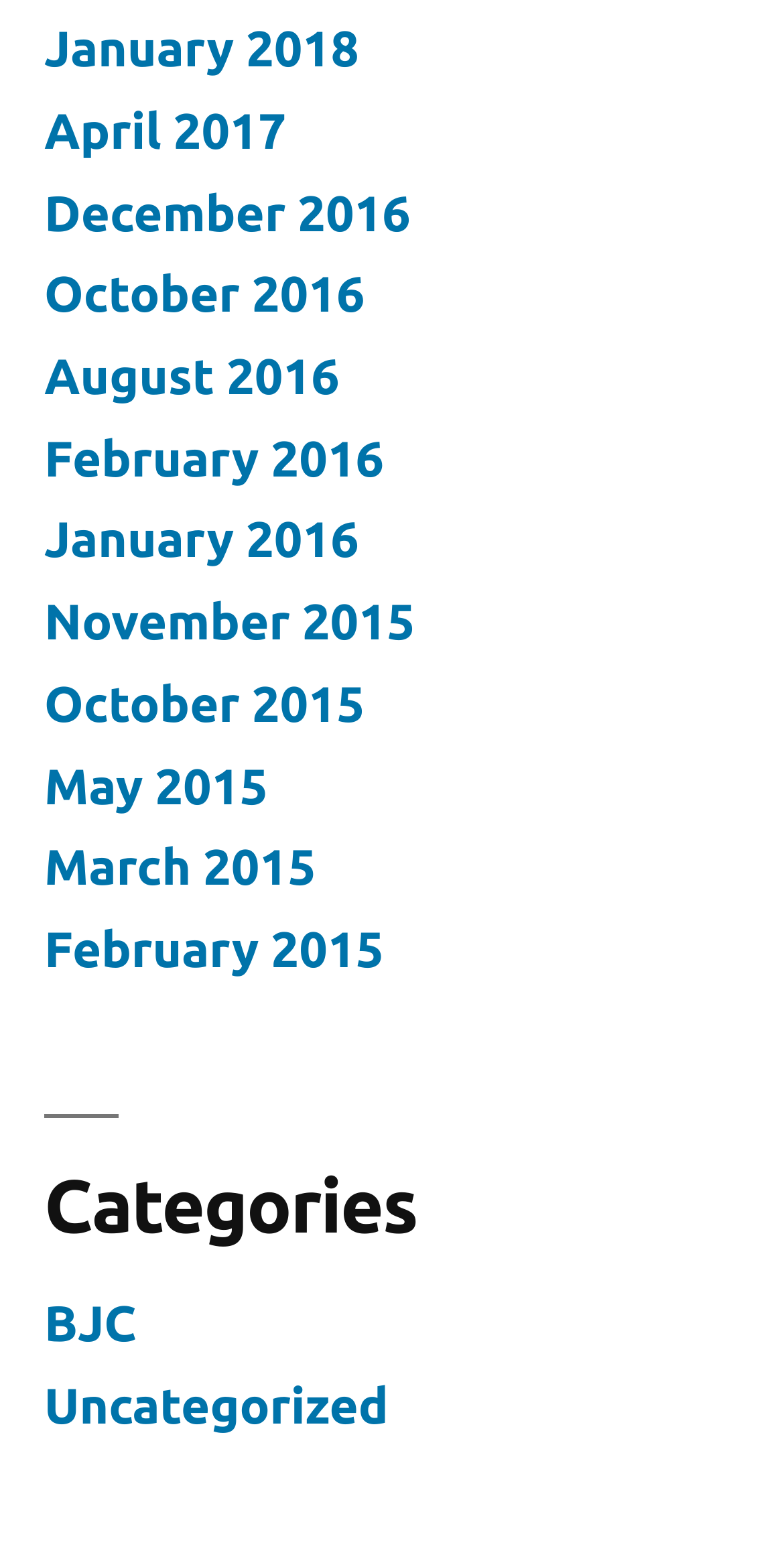Refer to the image and offer a detailed explanation in response to the question: How many categories are listed?

I counted the number of categories listed under the 'Categories' heading, which are 'BJC' and 'Uncategorized', so there are 2 categories in total.